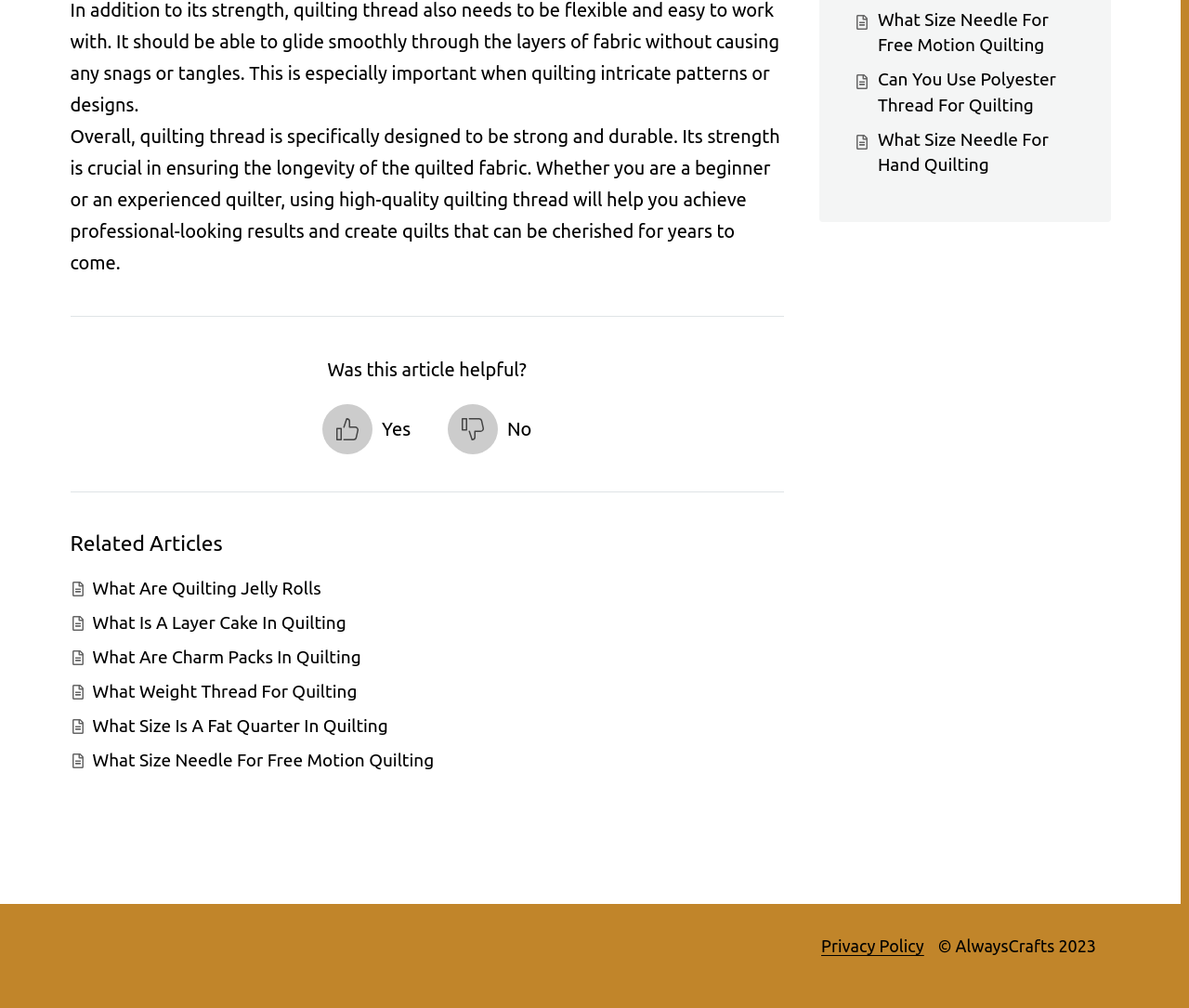Extract the bounding box coordinates for the UI element described by the text: "What Are Quilting Jelly Rolls". The coordinates should be in the form of [left, top, right, bottom] with values between 0 and 1.

[0.078, 0.573, 0.27, 0.593]